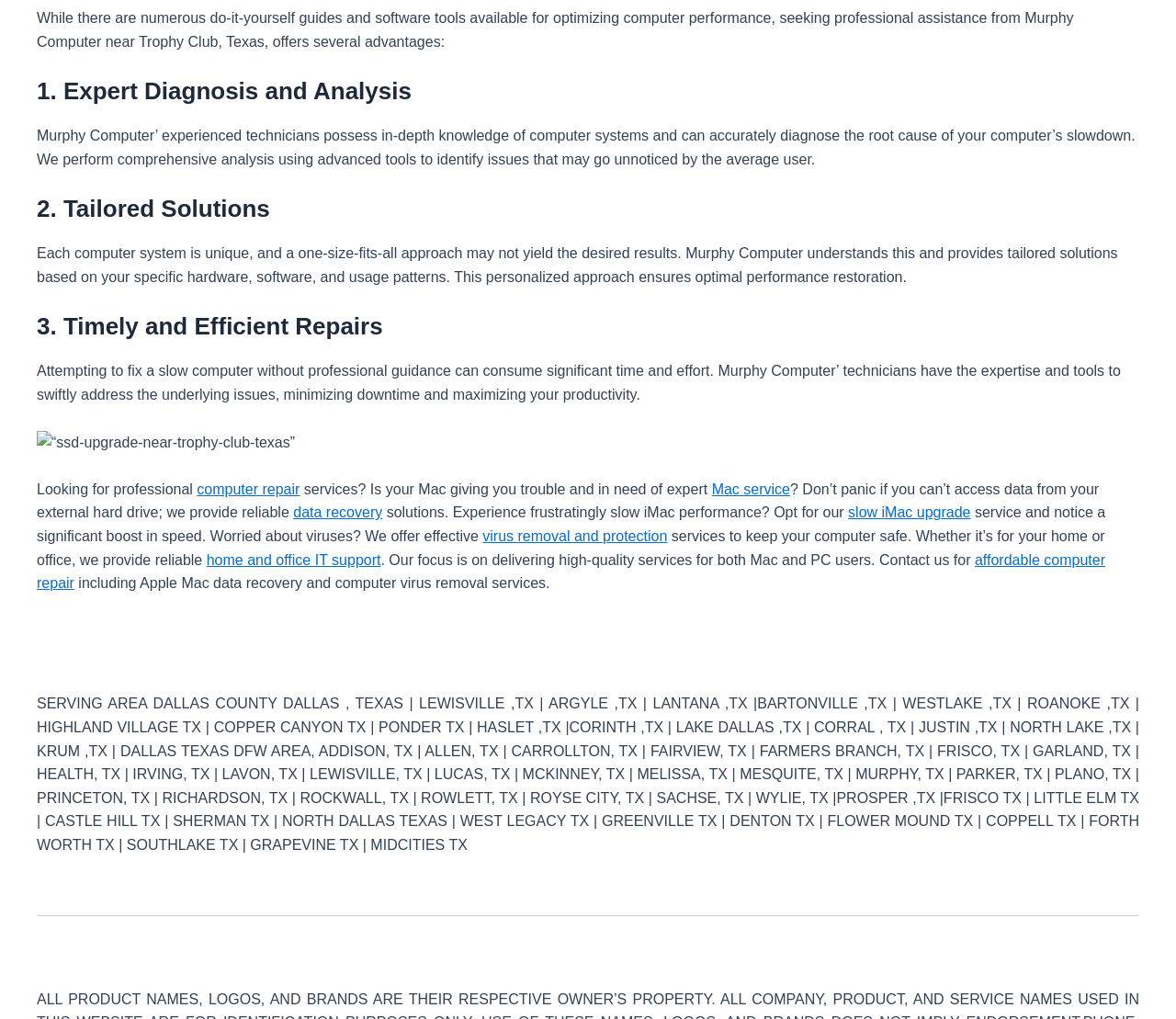Using the format (top-left x, top-left y, bottom-right x, bottom-right y), and given the element description, identify the bounding box coordinates within the screenshot: GraphHopper Blog

None